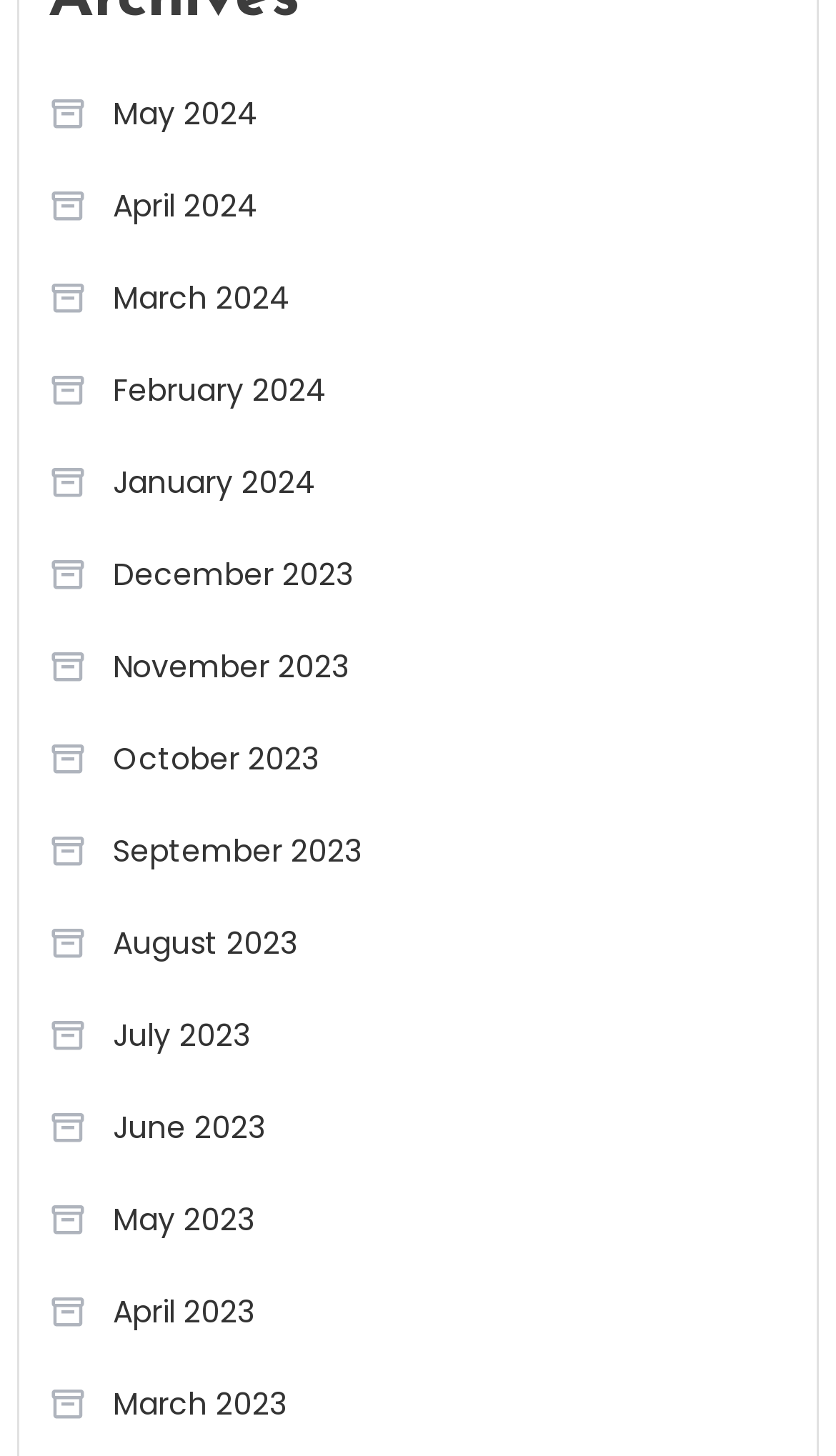How many months are listed?
Answer the question with a single word or phrase by looking at the picture.

17